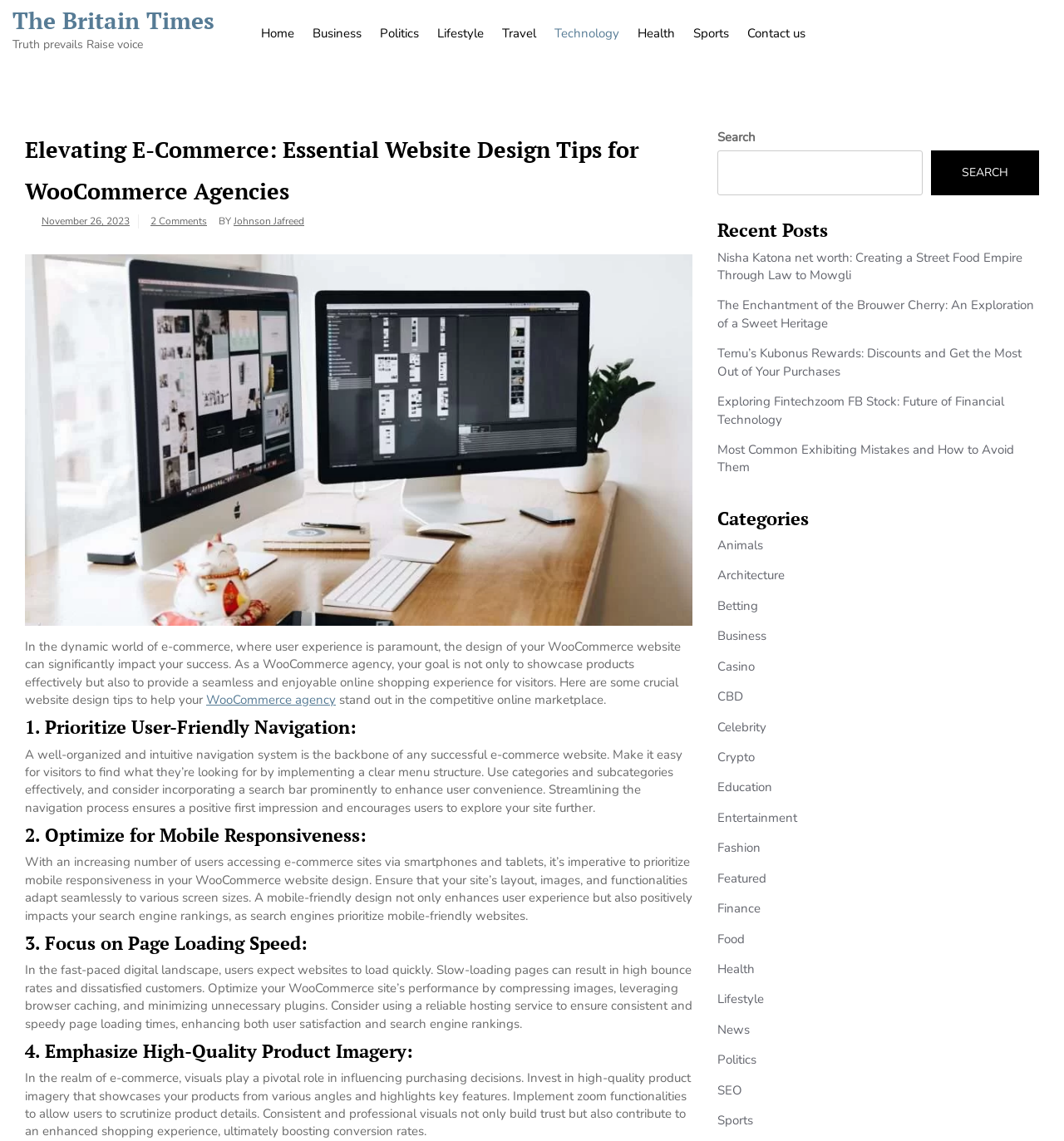Given the element description Symptoms, predict the bounding box coordinates for the UI element in the webpage screenshot. The format should be (top-left x, top-left y, bottom-right x, bottom-right y), and the values should be between 0 and 1.

None